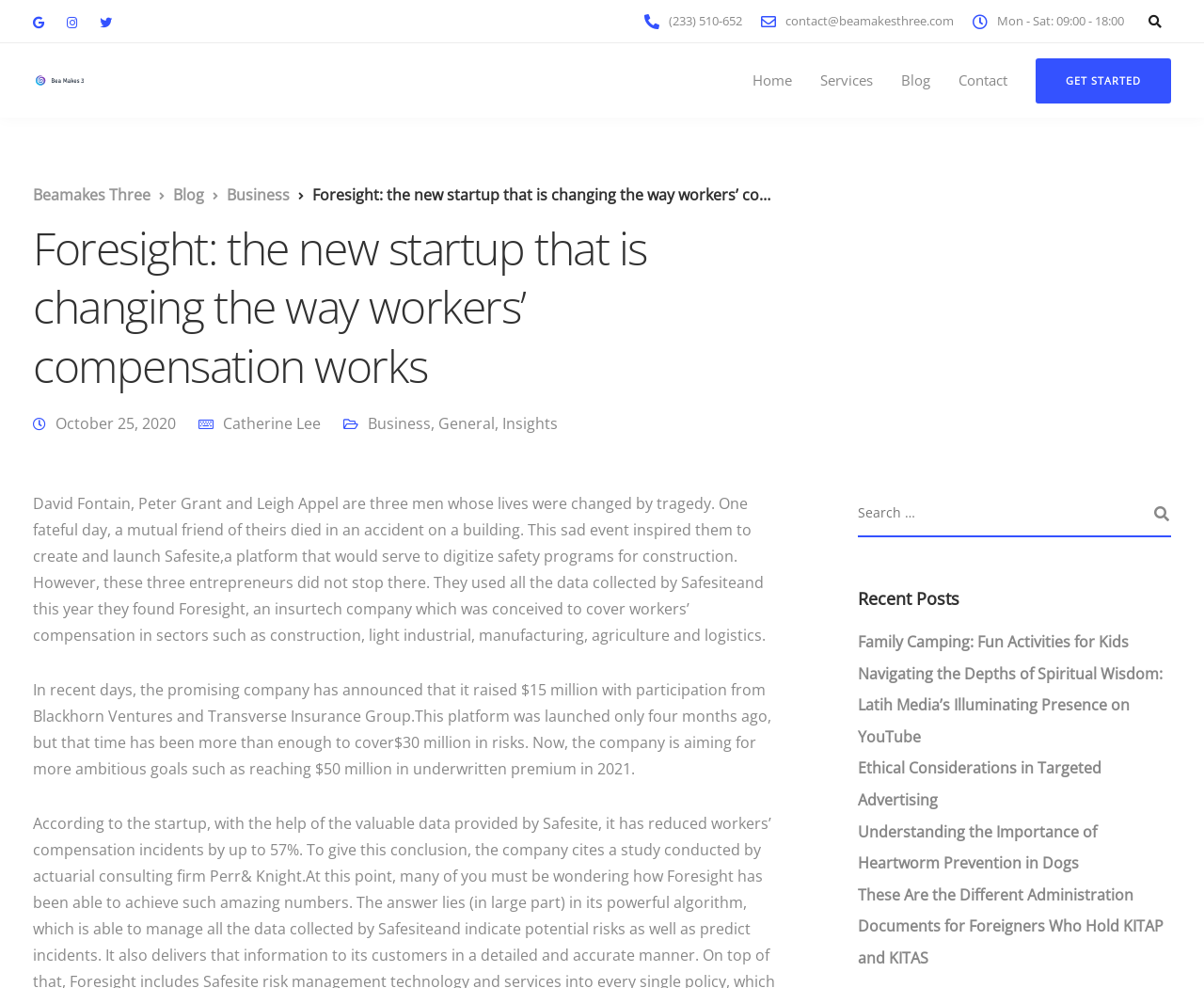Identify the bounding box coordinates of the area you need to click to perform the following instruction: "Search for something".

[0.712, 0.496, 0.973, 0.549]